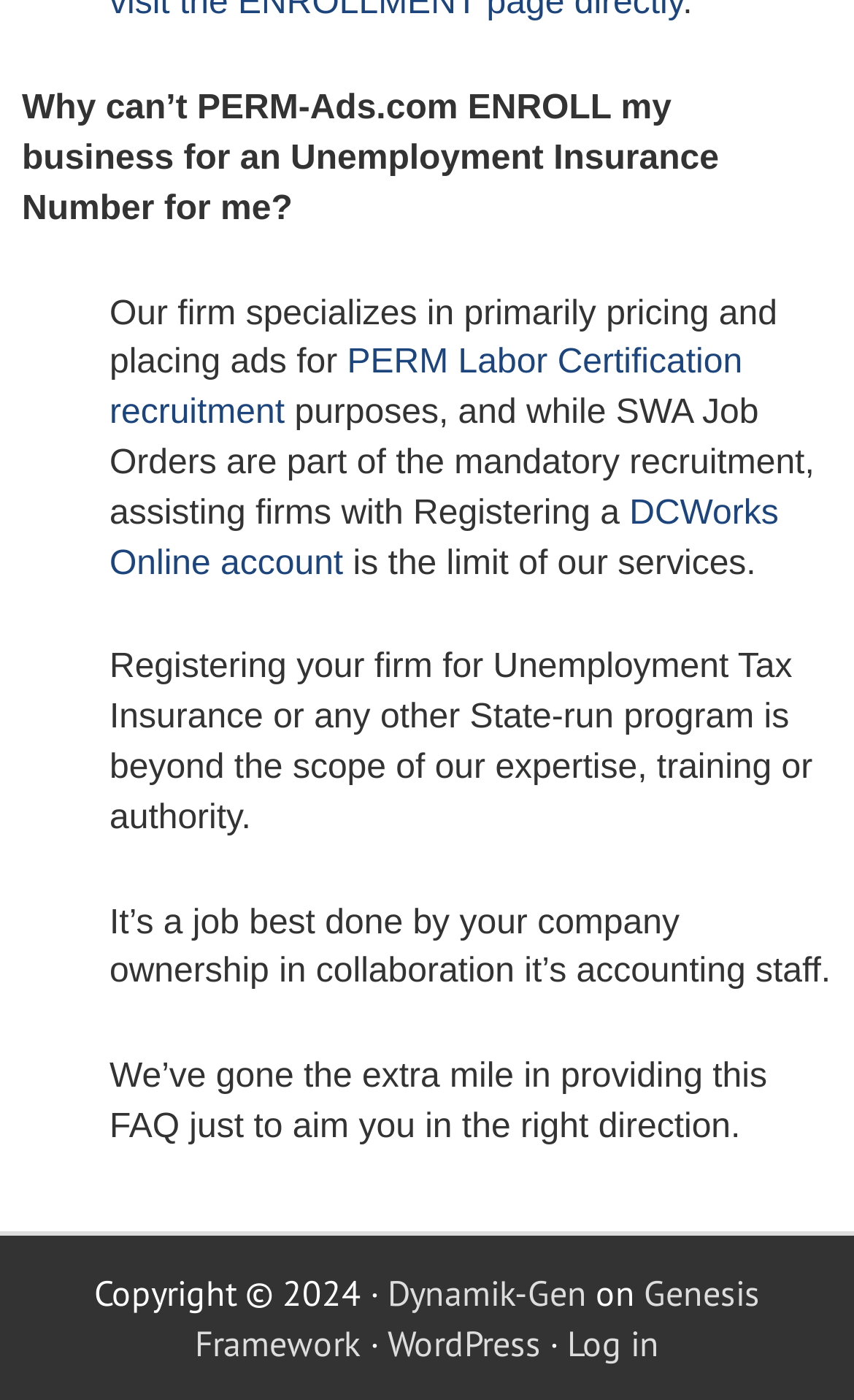Give a succinct answer to this question in a single word or phrase: 
Who should register a firm for Unemployment Tax Insurance?

Company ownership and accounting staff